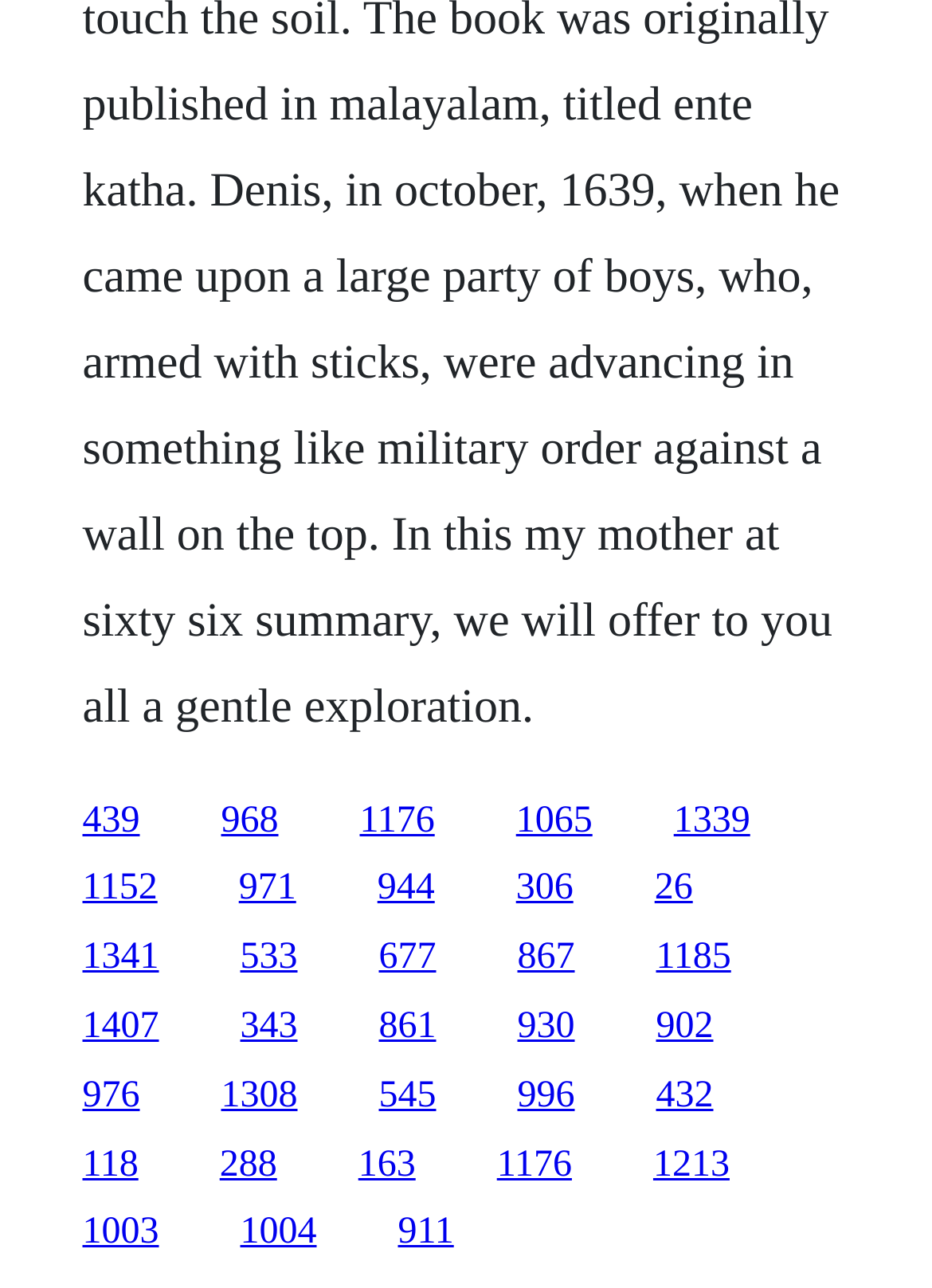Are the links of similar width?
Refer to the screenshot and respond with a concise word or phrase.

Yes